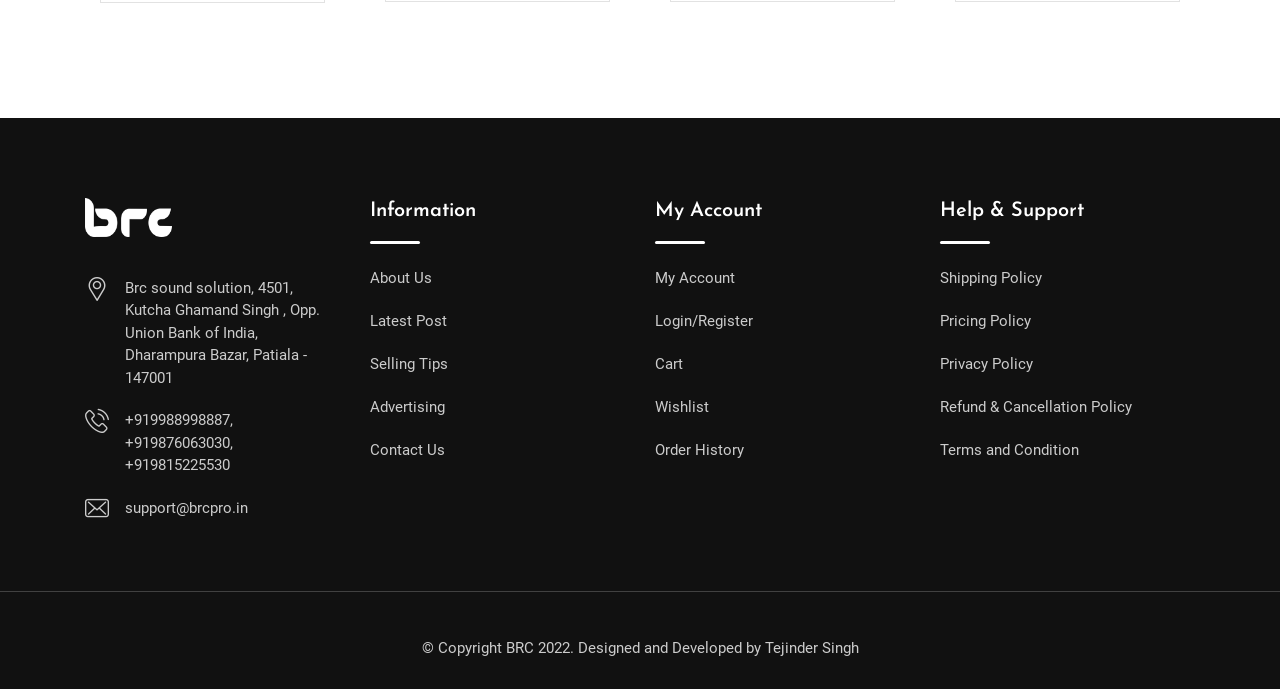Please provide the bounding box coordinates for the element that needs to be clicked to perform the following instruction: "Go to My Account". The coordinates should be given as four float numbers between 0 and 1, i.e., [left, top, right, bottom].

[0.512, 0.39, 0.574, 0.416]